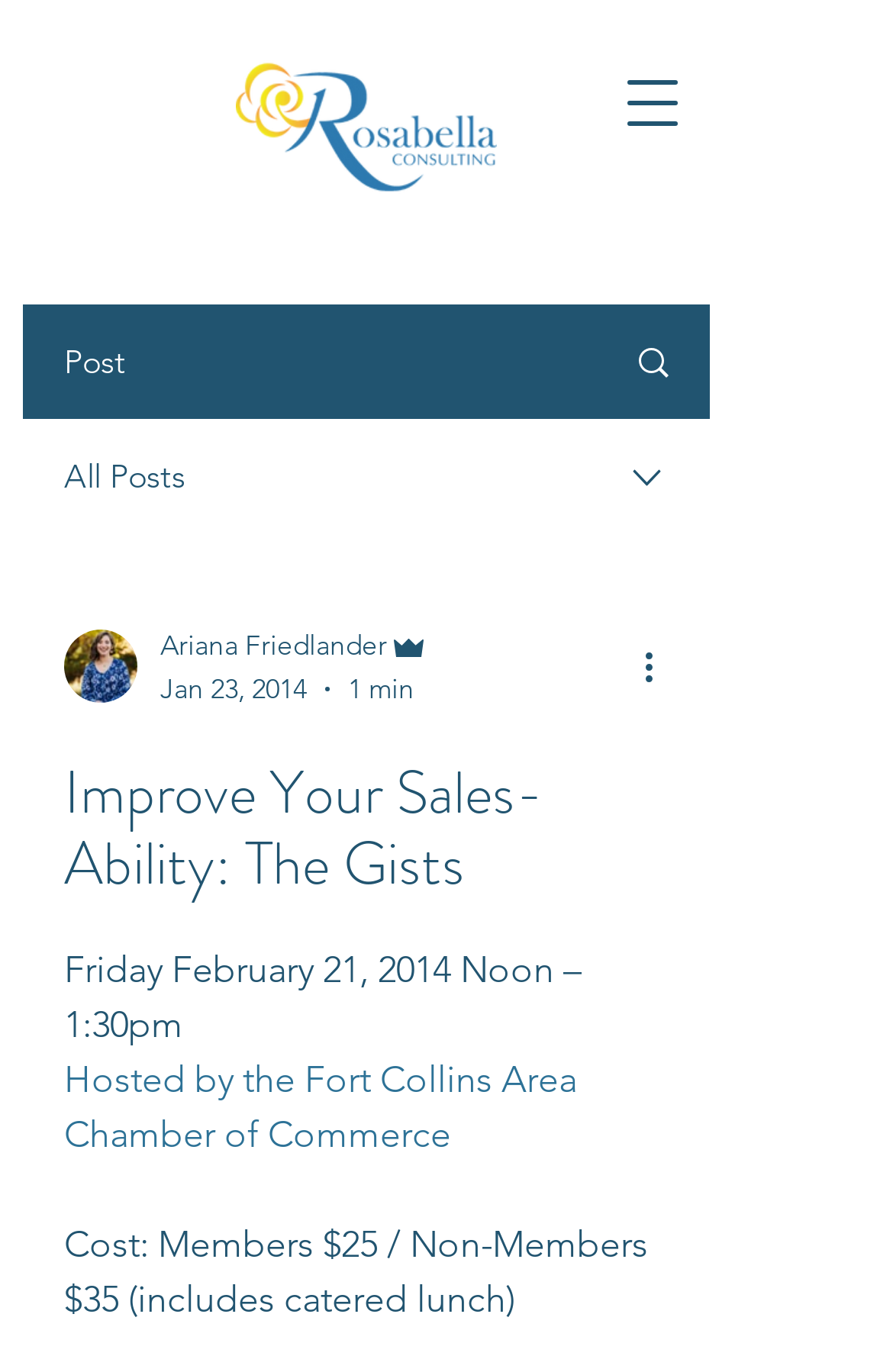What is the name of the organization hosting the event?
Please provide a single word or phrase as your answer based on the image.

Fort Collins Area Chamber of Commerce